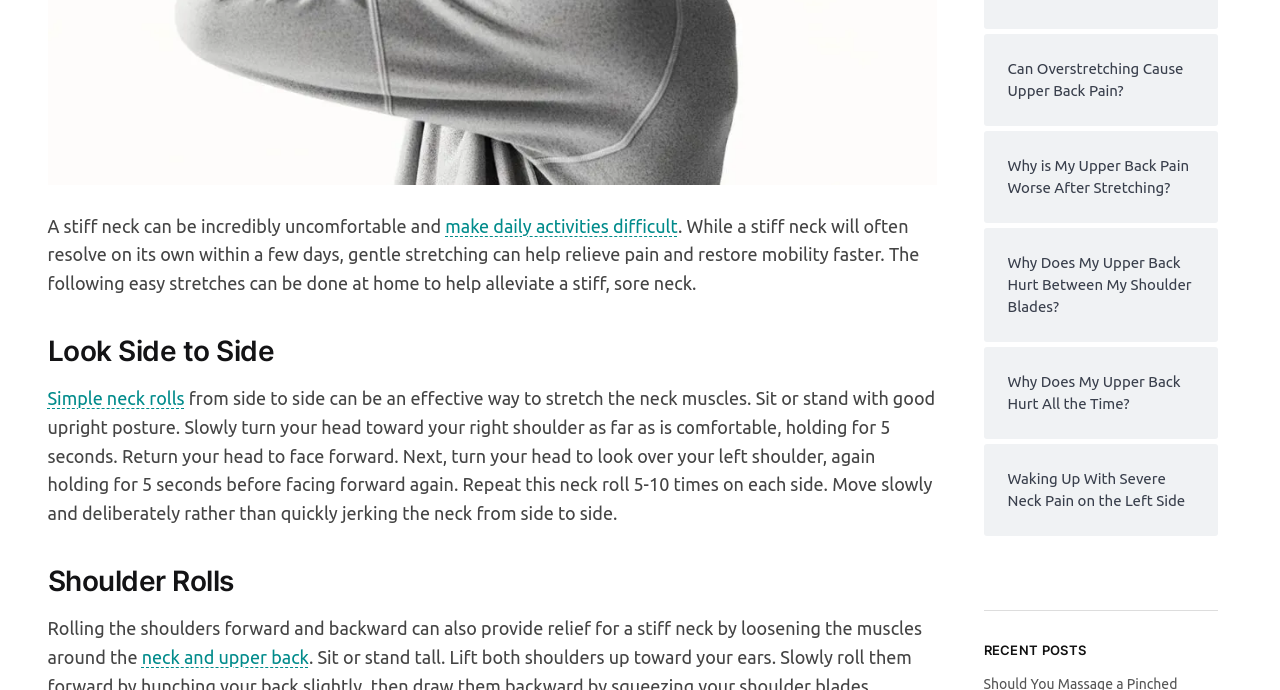Identify the coordinates of the bounding box for the element described below: "neck and upper back". Return the coordinates as four float numbers between 0 and 1: [left, top, right, bottom].

[0.111, 0.938, 0.241, 0.967]